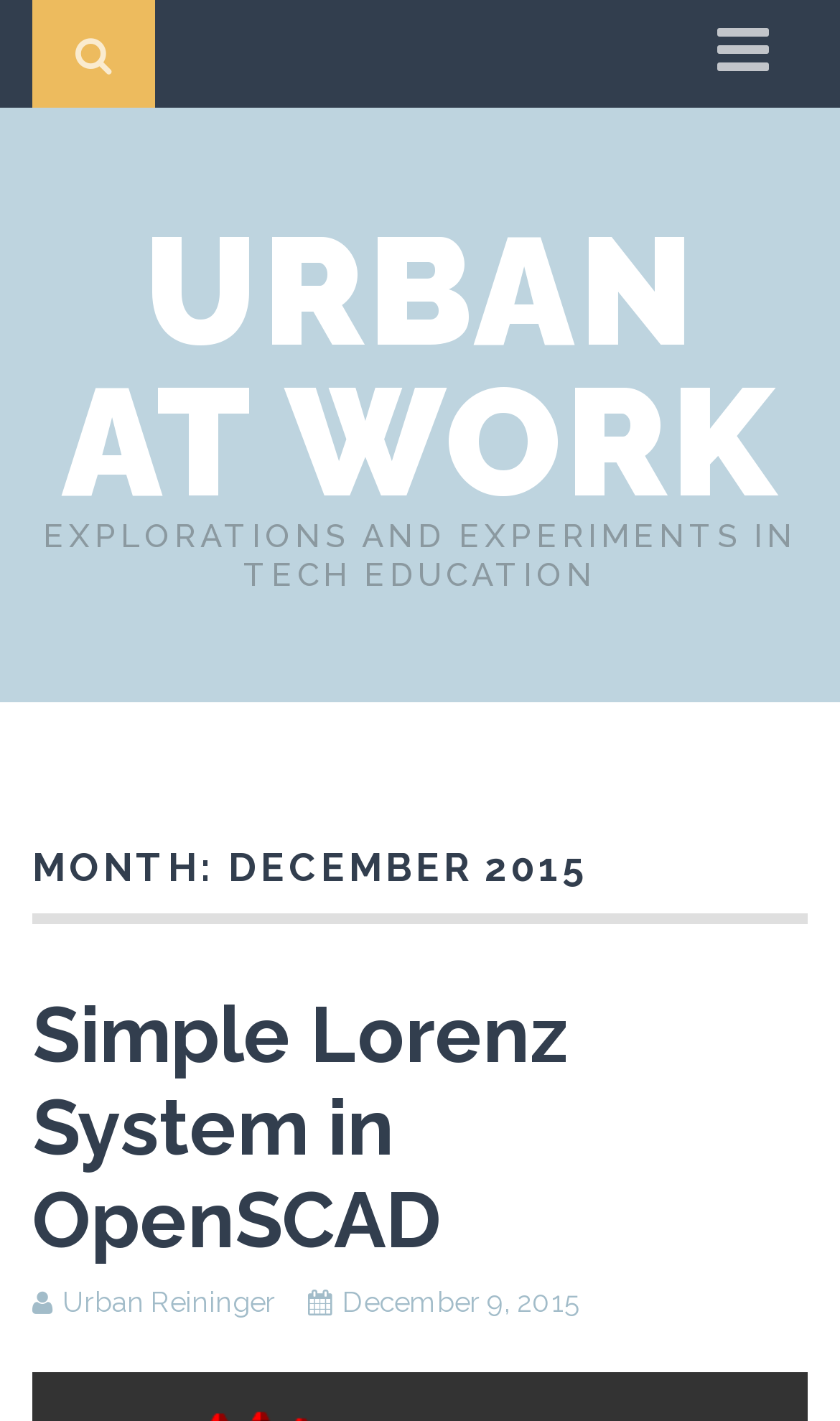Given the element description, predict the bounding box coordinates in the format (top-left x, top-left y, bottom-right x, bottom-right y), using floating point numbers between 0 and 1: About Us

[0.038, 0.133, 0.962, 0.188]